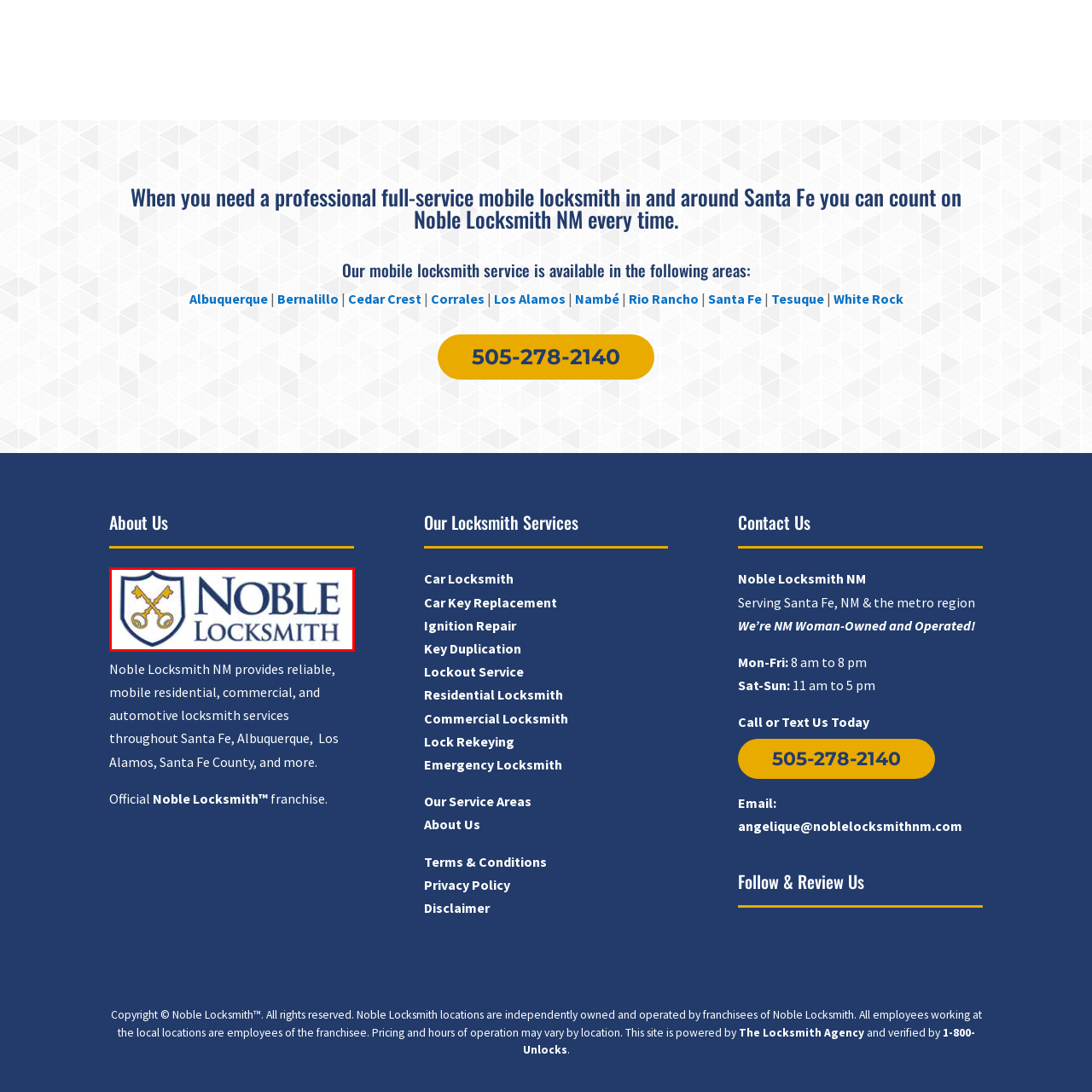What areas does Noble Locksmith provide services to?  
Carefully review the image highlighted by the red outline and respond with a comprehensive answer based on the image's content.

According to the caption, Noble Locksmith NM is dedicated to providing a range of mobile residential, commercial, and automotive locksmith solutions throughout Santa Fe and surrounding areas, underlining its commitment to outstanding service in the local community.